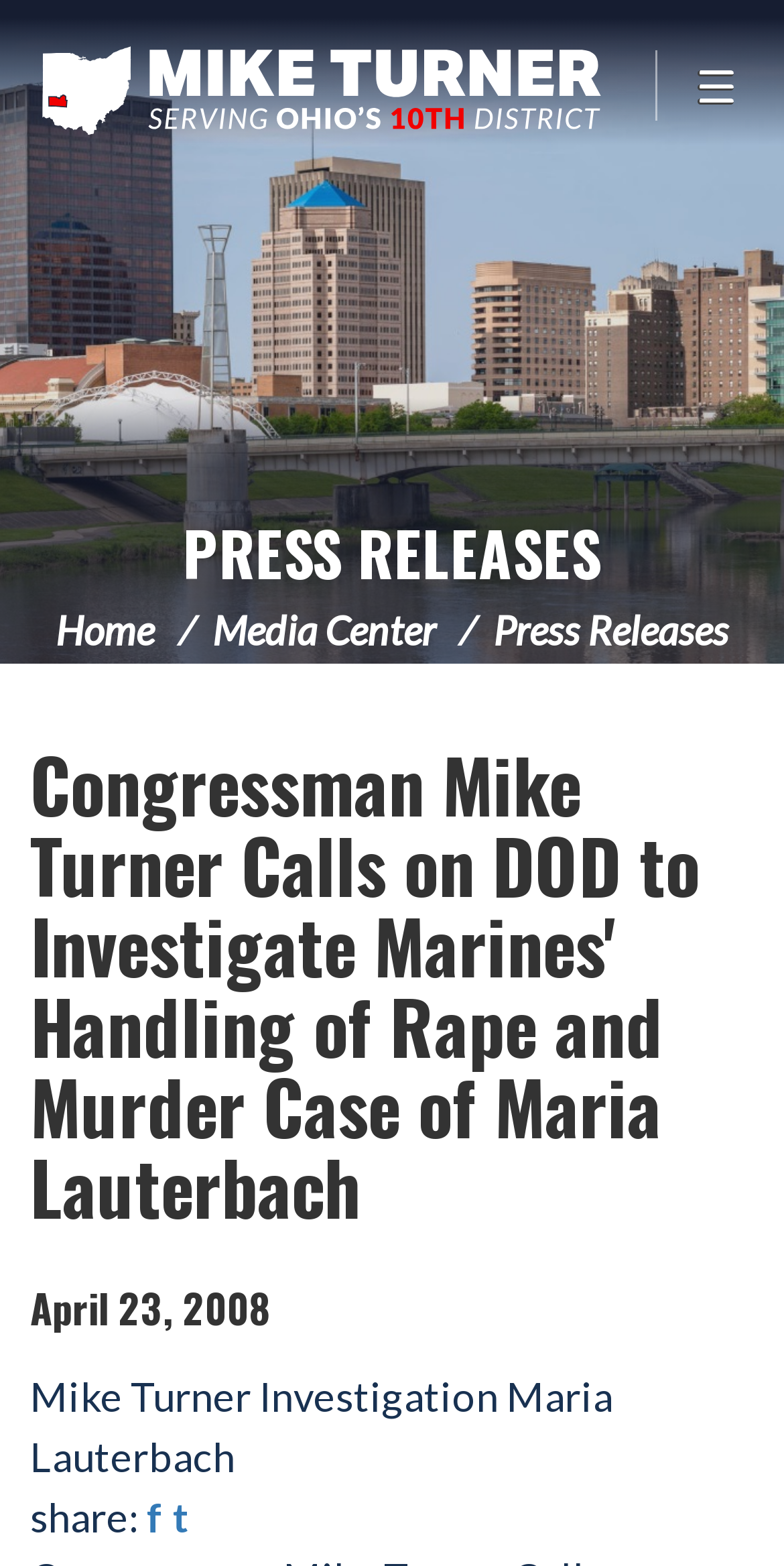Please identify the bounding box coordinates of the element on the webpage that should be clicked to follow this instruction: "Open the menu". The bounding box coordinates should be given as four float numbers between 0 and 1, formatted as [left, top, right, bottom].

[0.836, 0.032, 1.0, 0.077]